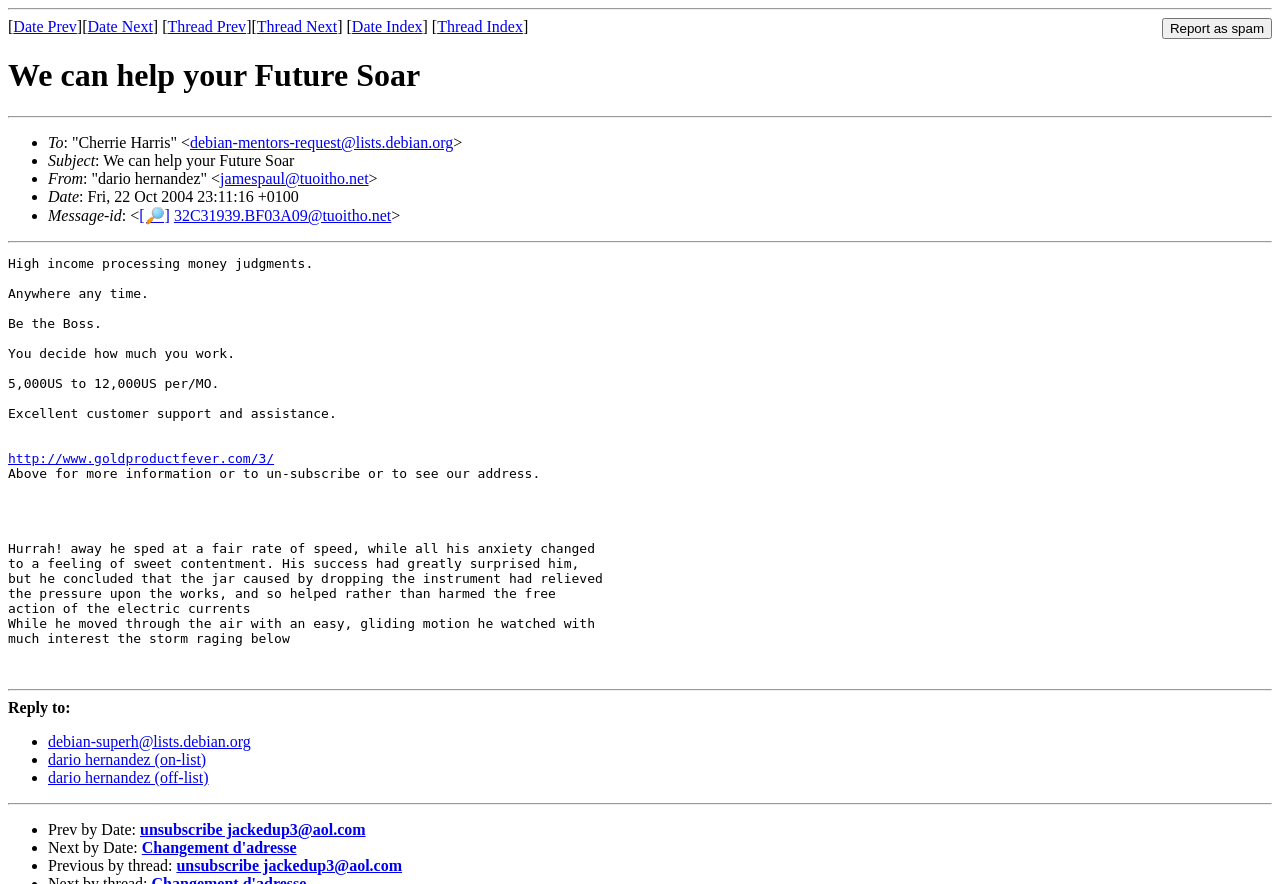Describe all the significant parts and information present on the webpage.

This webpage appears to be an archived email thread. At the top, there is a horizontal separator followed by a button labeled "Report as spam" positioned at the top right corner. Below this, there are several links and static text elements arranged horizontally, including "Date Prev", "Date Next", "Thread Prev", and "Thread Next", which suggest that this is a threaded conversation.

The main content of the email is divided into sections, each marked by a horizontal separator. The first section contains the email's header information, including the sender's name and email address, the subject line "We can help your Future Soar", and the date and time the email was sent.

The next section contains the email's body, which appears to be a spam message promoting a get-rich-quick scheme. The text is formatted in a list with bullet points, and includes several links to external websites.

Below this, there are several more sections, each containing links and static text elements. These sections appear to be related to replying to the email, including links to reply to the sender or to reply to the entire thread. There are also links to unsubscribe from the email list and to view previous or next messages in the thread.

At the very bottom of the page, there are several more links and static text elements, including a "Prev by Date" and "Next by Date" section, which suggests that this email is part of a larger archive of messages.